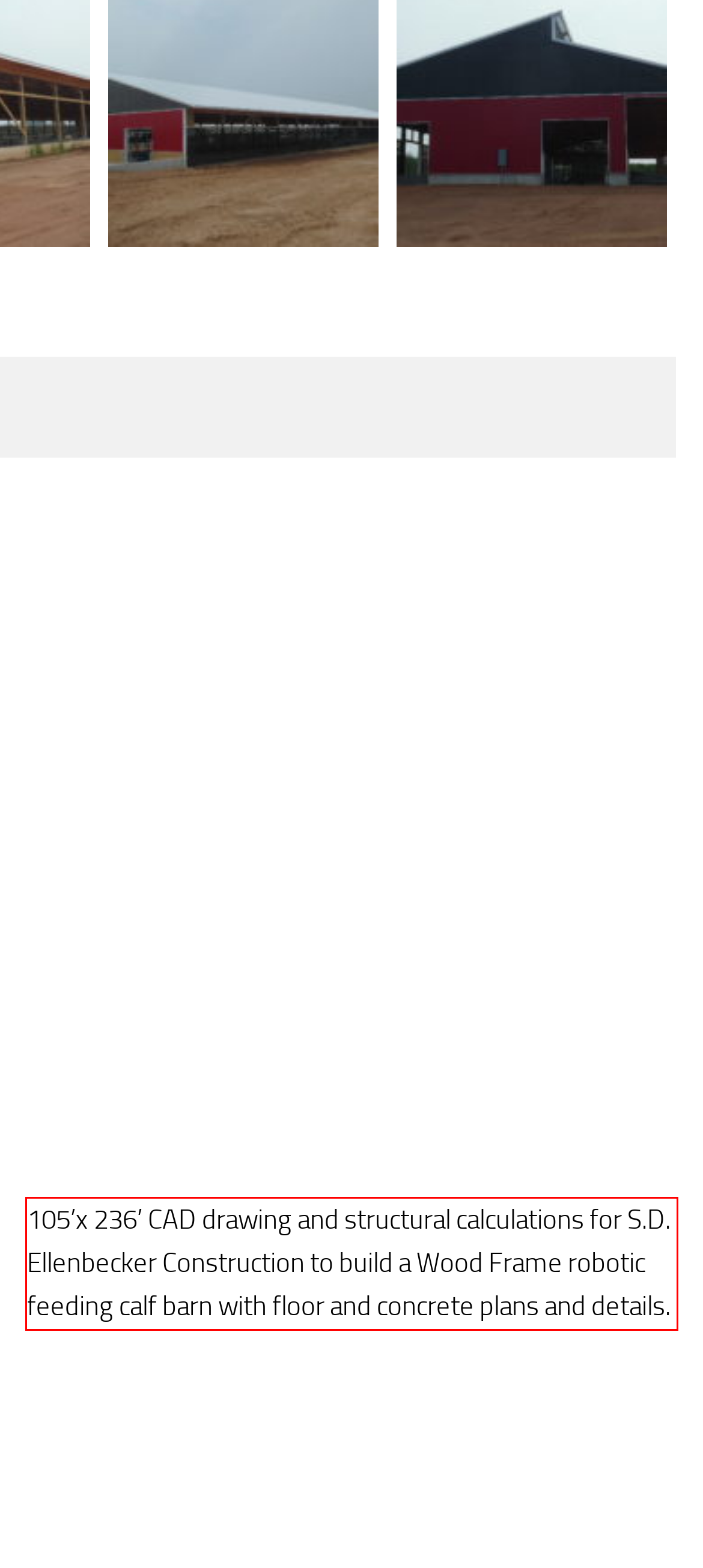Look at the provided screenshot of the webpage and perform OCR on the text within the red bounding box.

105’x 236’ CAD drawing and structural calculations for S.D. Ellenbecker Construction to build a Wood Frame robotic feeding calf barn with floor and concrete plans and details.